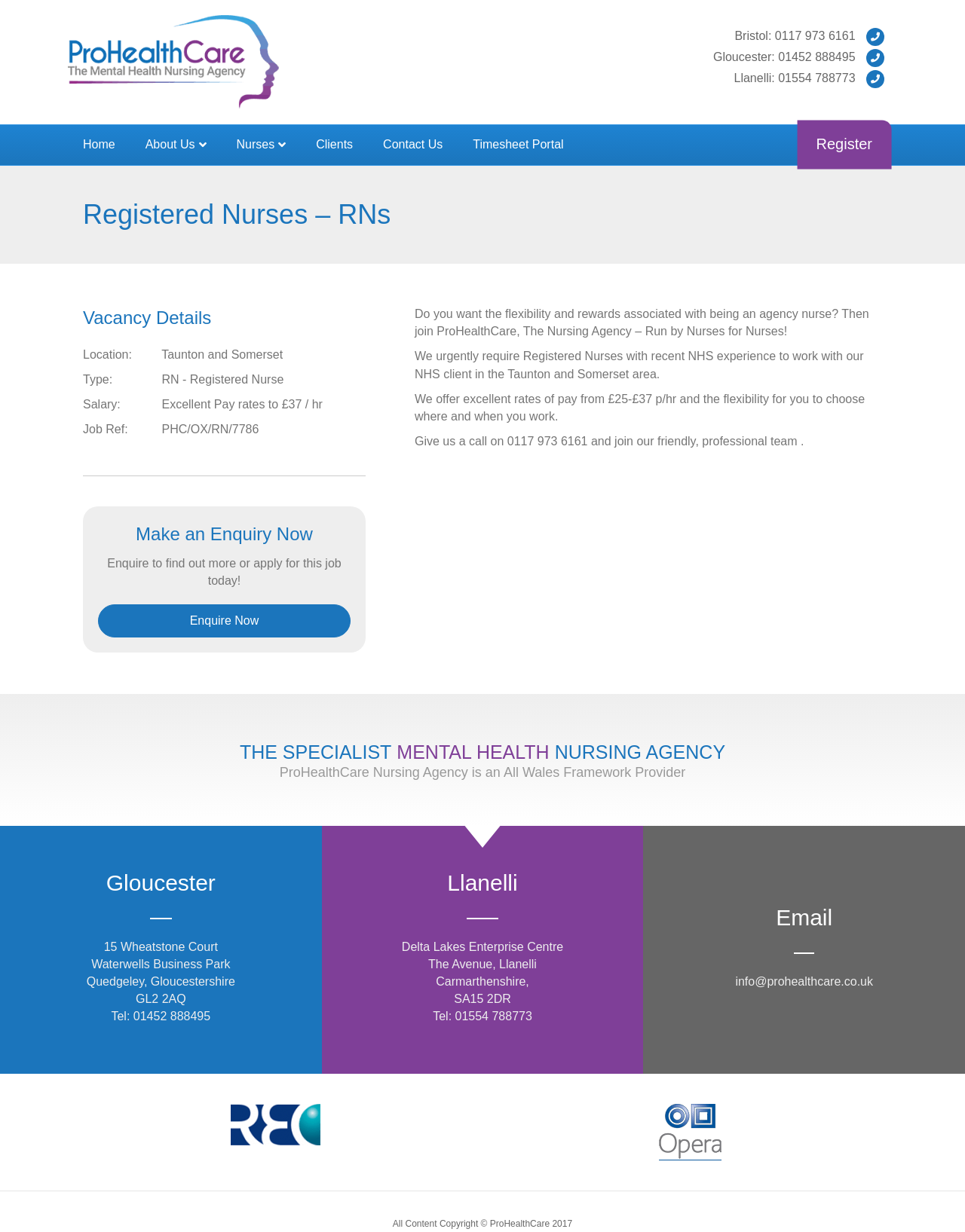Based on what you see in the screenshot, provide a thorough answer to this question: What is the phone number for Bristol?

I found the phone number for Bristol by looking at the top section of the webpage, where the contact information is listed. The phone number is displayed as 'Bristol: 0117 973 6161'.